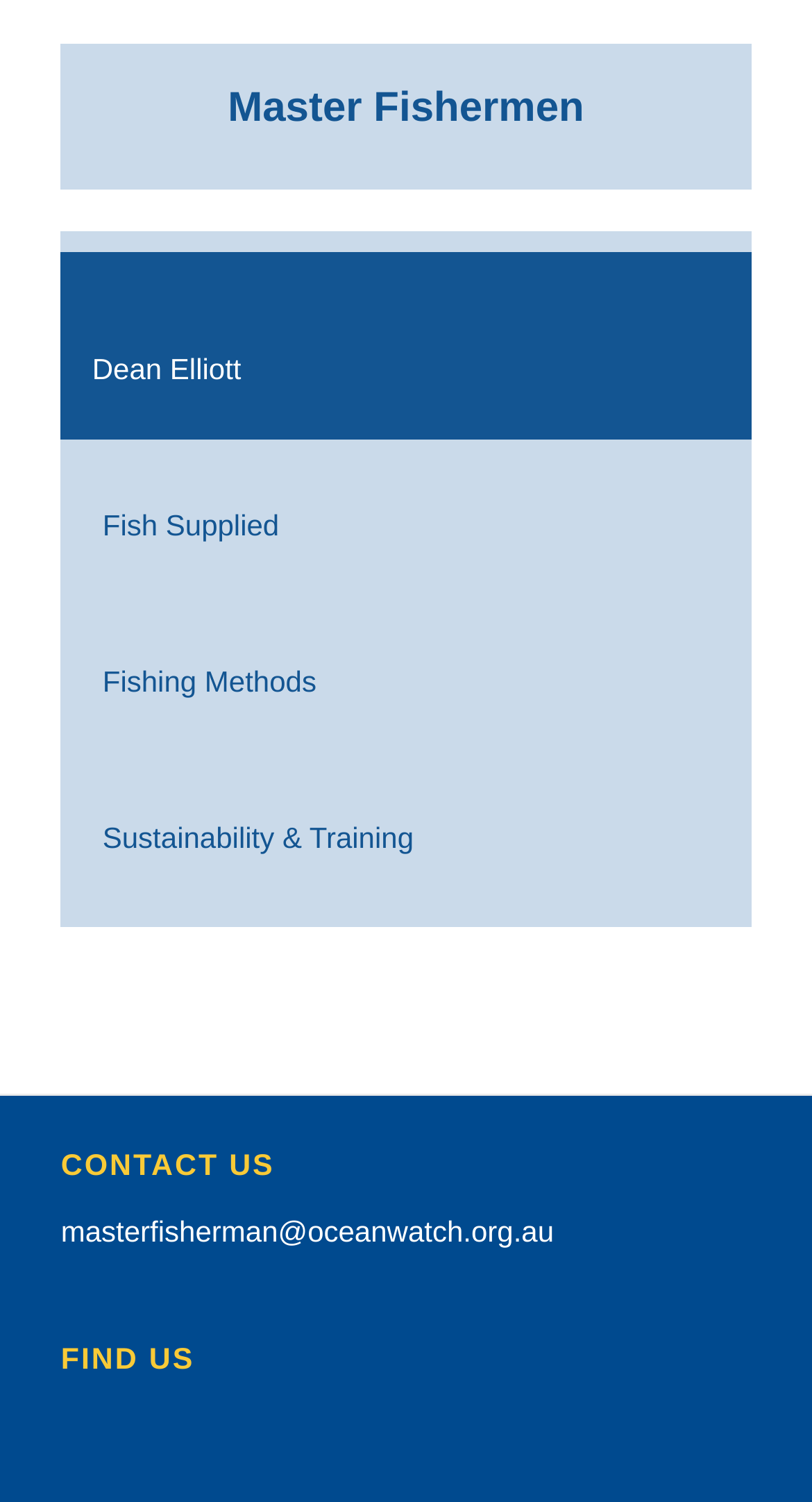Please determine the bounding box coordinates of the element's region to click for the following instruction: "Learn about Sustainability and Training".

[0.088, 0.514, 0.938, 0.573]